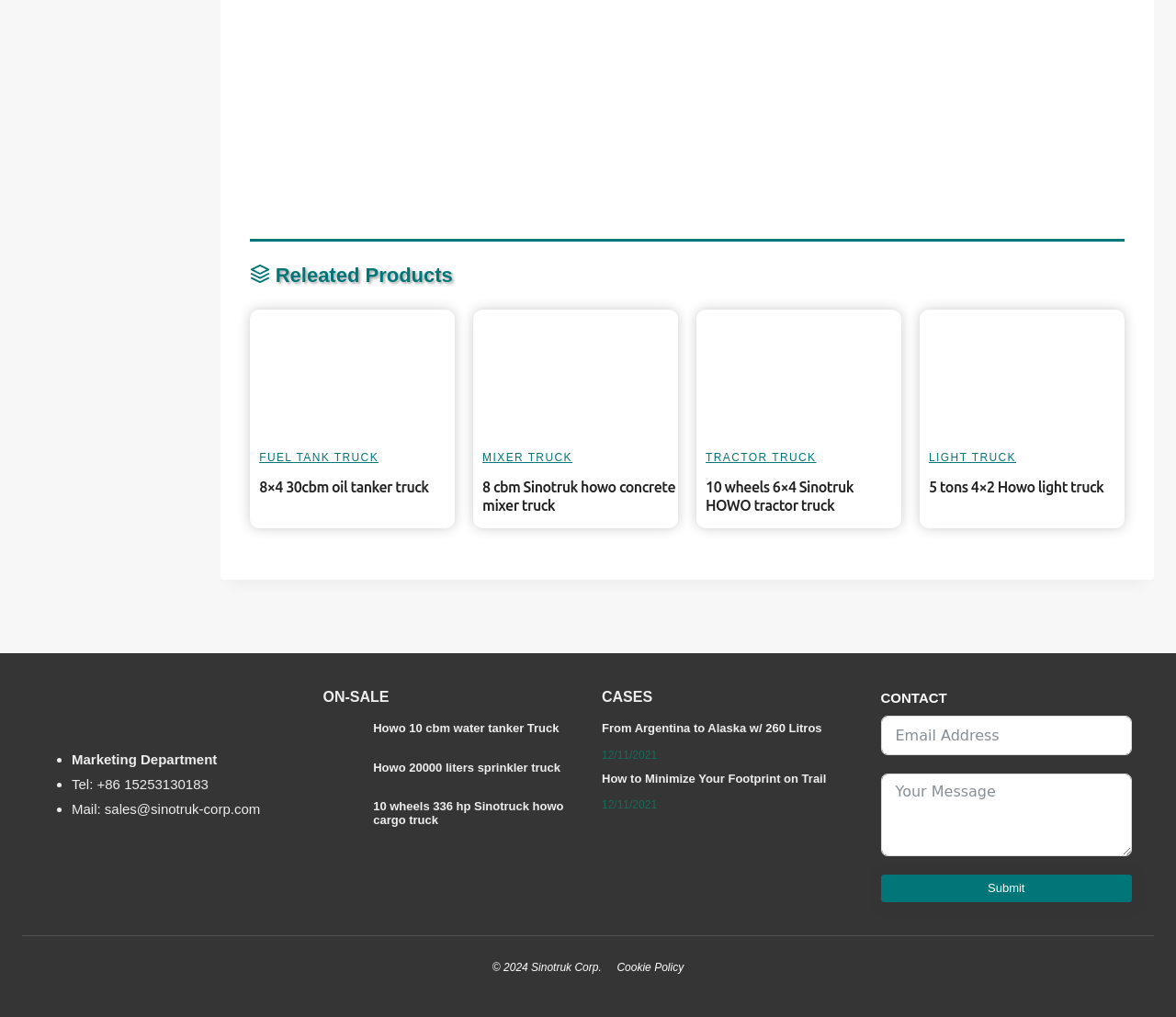Provide a single word or phrase to answer the given question: 
What is the phone number for the Marketing Department?

+86 15253130183